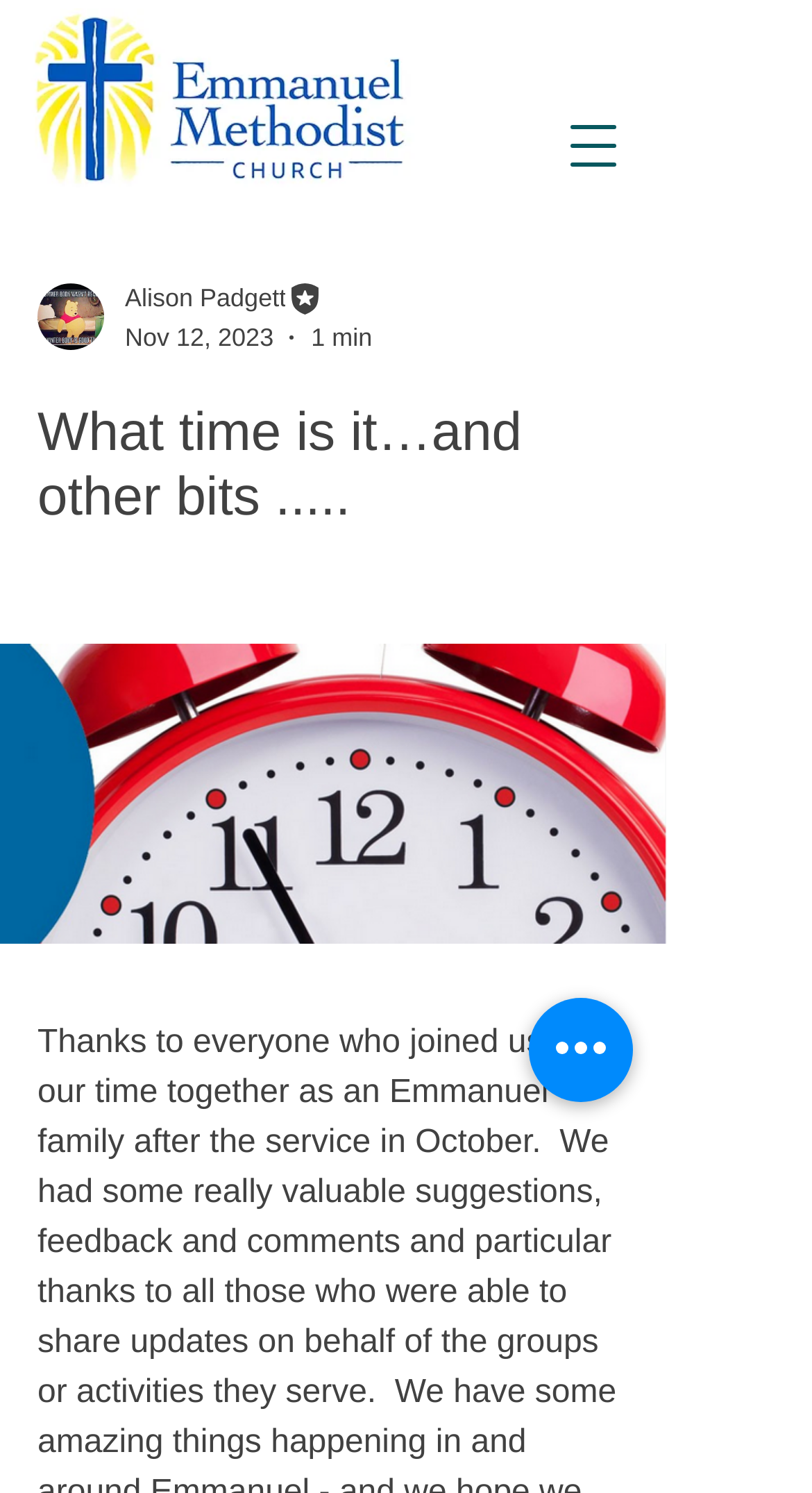Please determine and provide the text content of the webpage's heading.

What time is it…and other bits .....